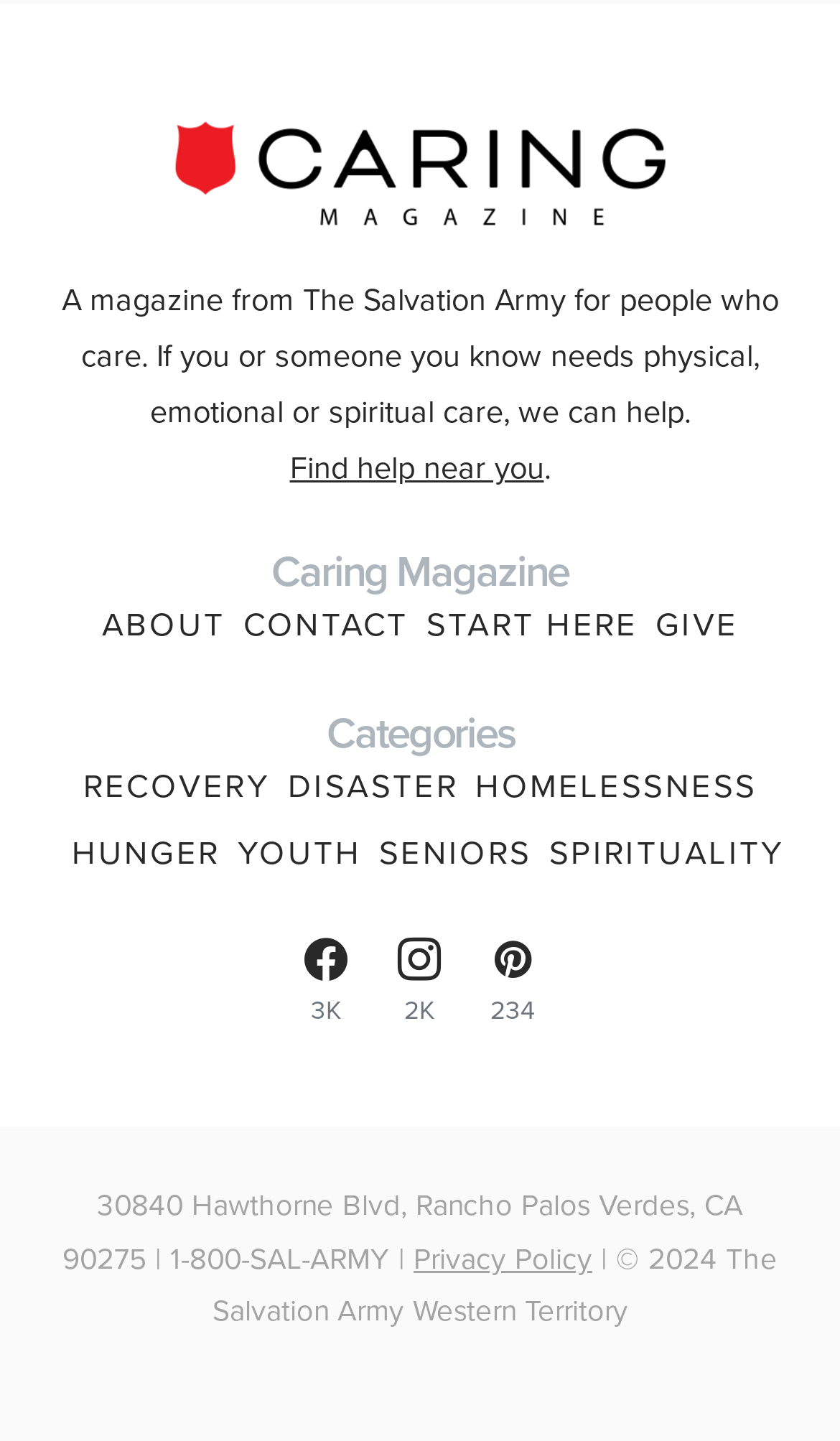Please find the bounding box coordinates of the section that needs to be clicked to achieve this instruction: "Read the 'Caring Magazine'".

[0.062, 0.075, 0.938, 0.166]